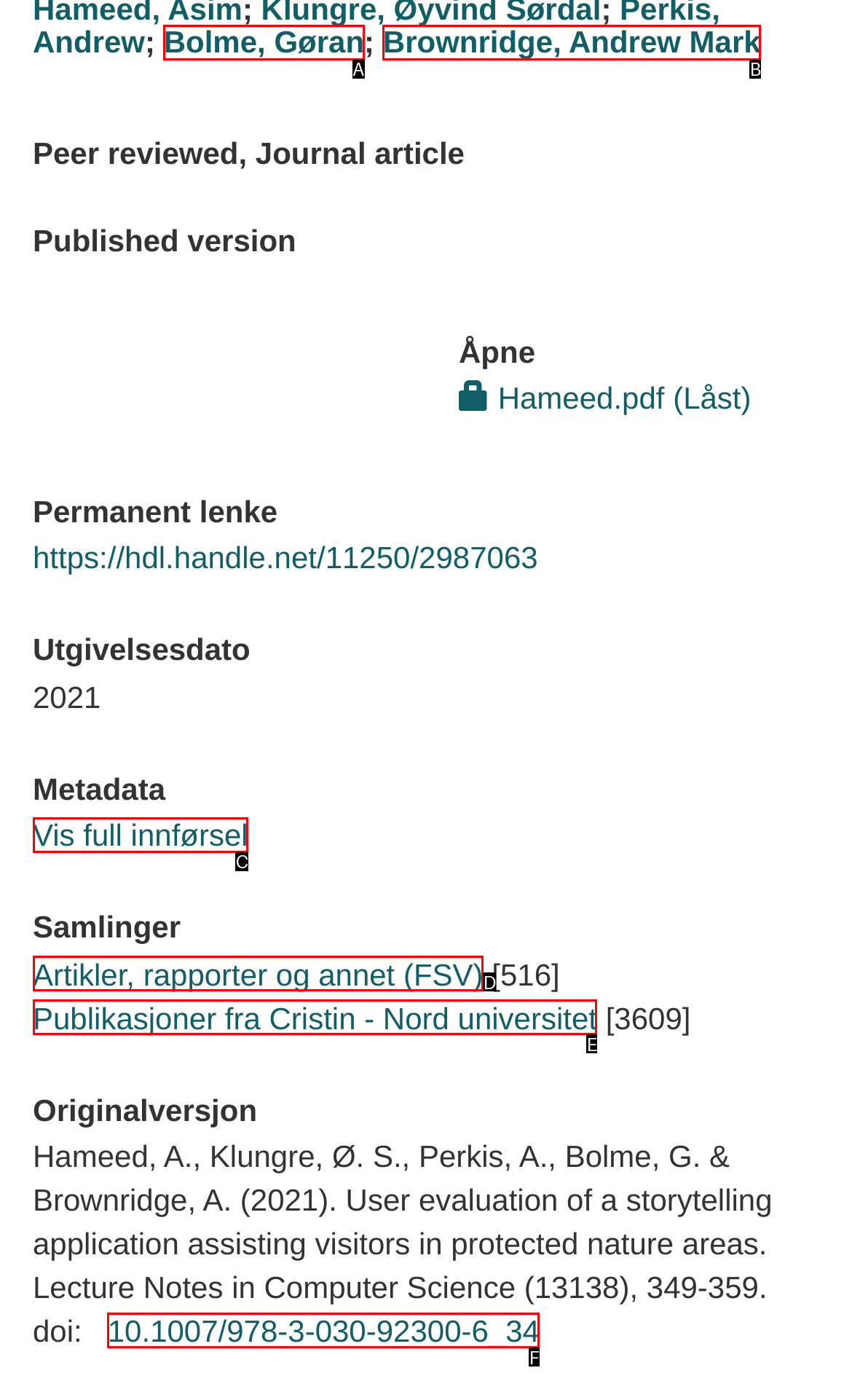Determine the UI element that matches the description: 10.1007/978-3-030-92300-6_34
Answer with the letter from the given choices.

F